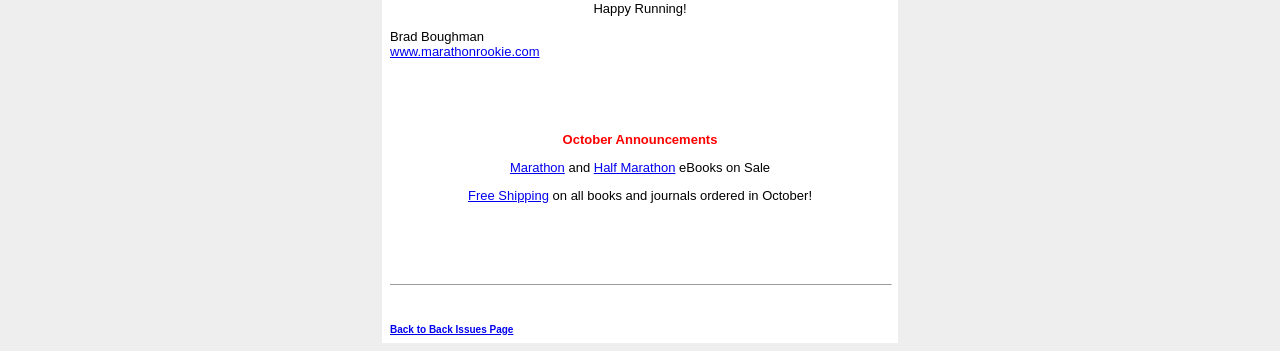Please answer the following question using a single word or phrase: 
What is the theme of the webpage?

Running